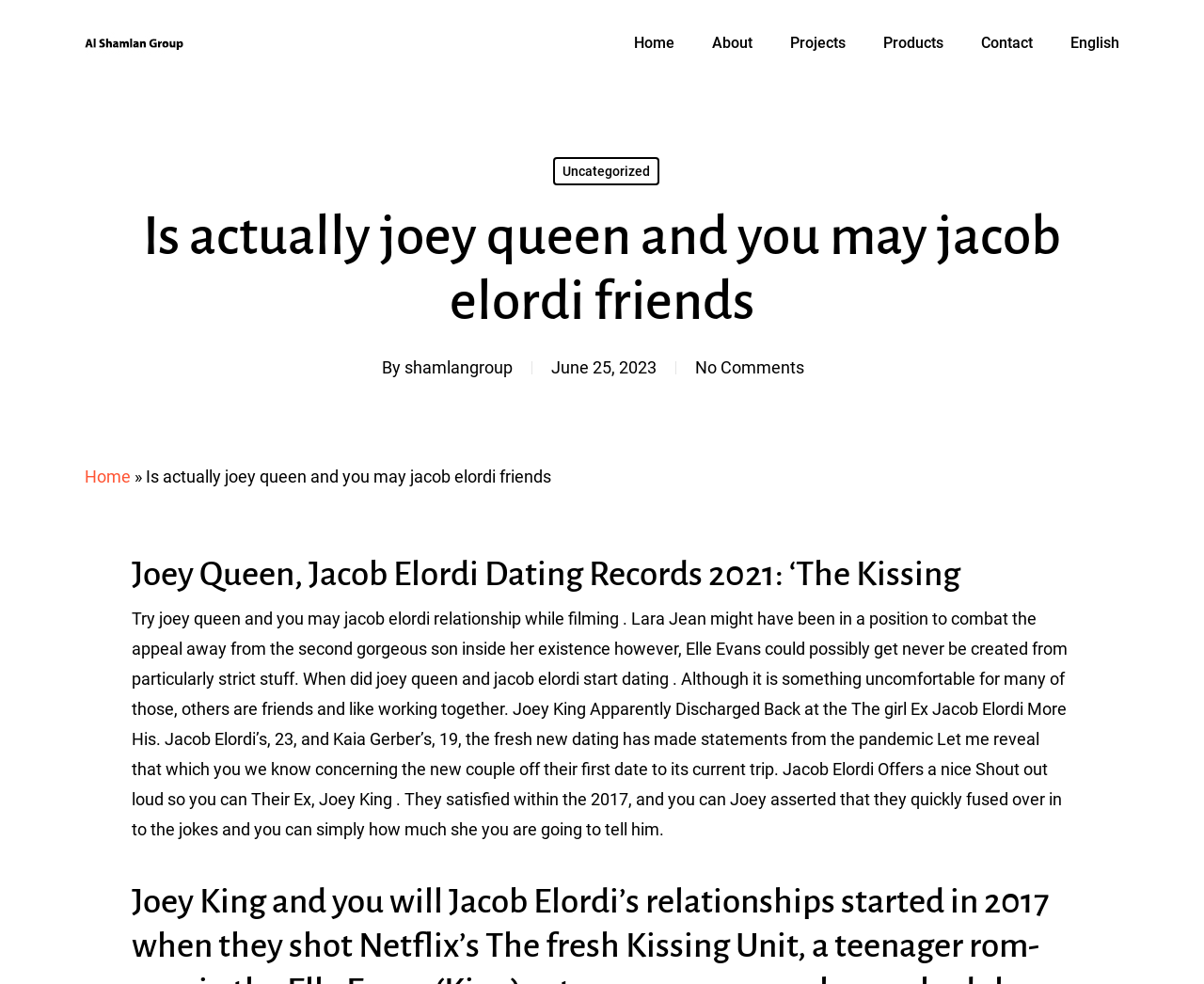Provide the bounding box coordinates, formatted as (top-left x, top-left y, bottom-right x, bottom-right y), with all values being floating point numbers between 0 and 1. Identify the bounding box of the UI element that matches the description: alt="الشملان للطوب العازل"

[0.07, 0.033, 0.152, 0.055]